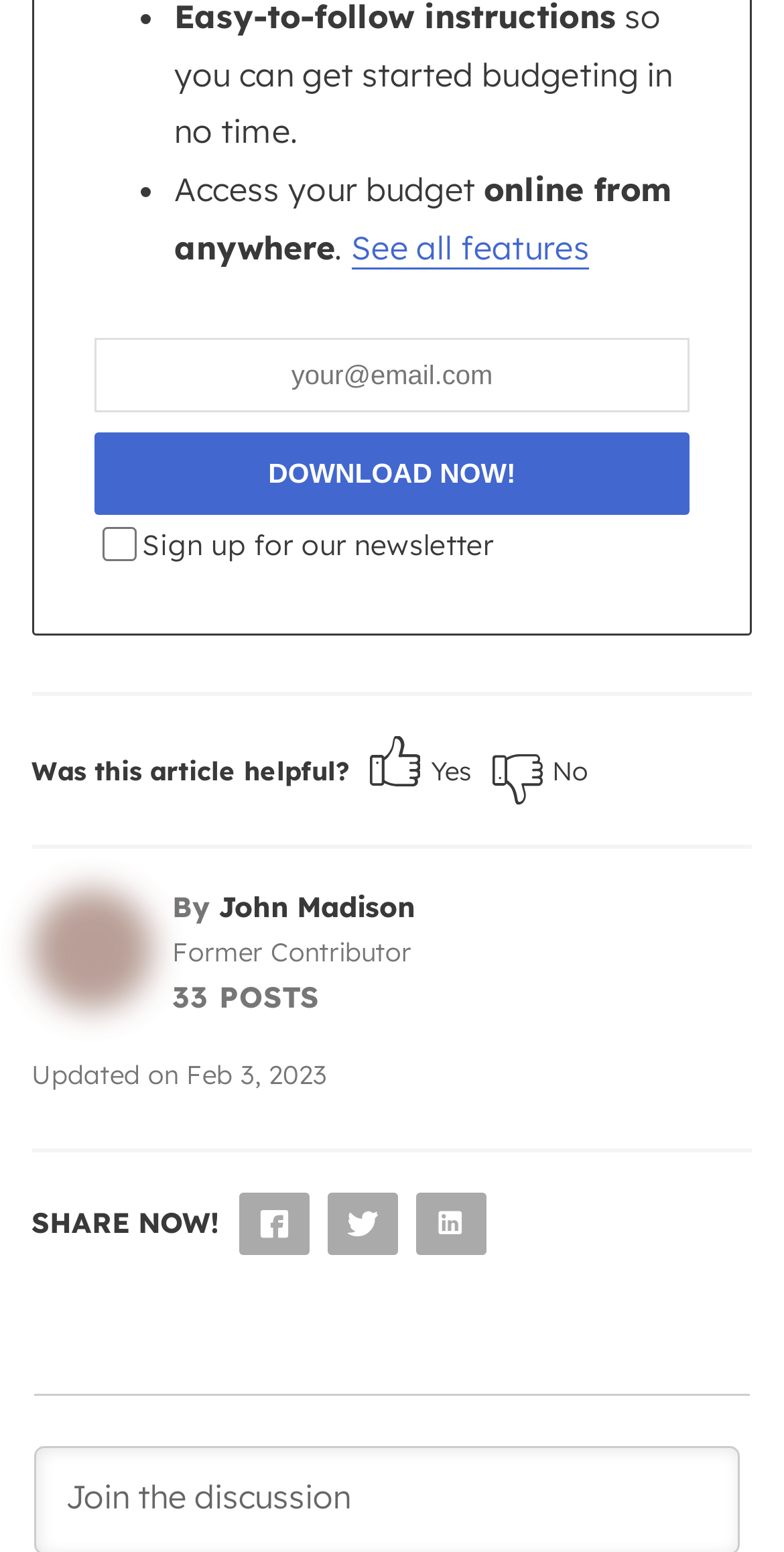Please identify the bounding box coordinates of the element's region that should be clicked to execute the following instruction: "Click on See all features". The bounding box coordinates must be four float numbers between 0 and 1, i.e., [left, top, right, bottom].

[0.448, 0.146, 0.752, 0.174]